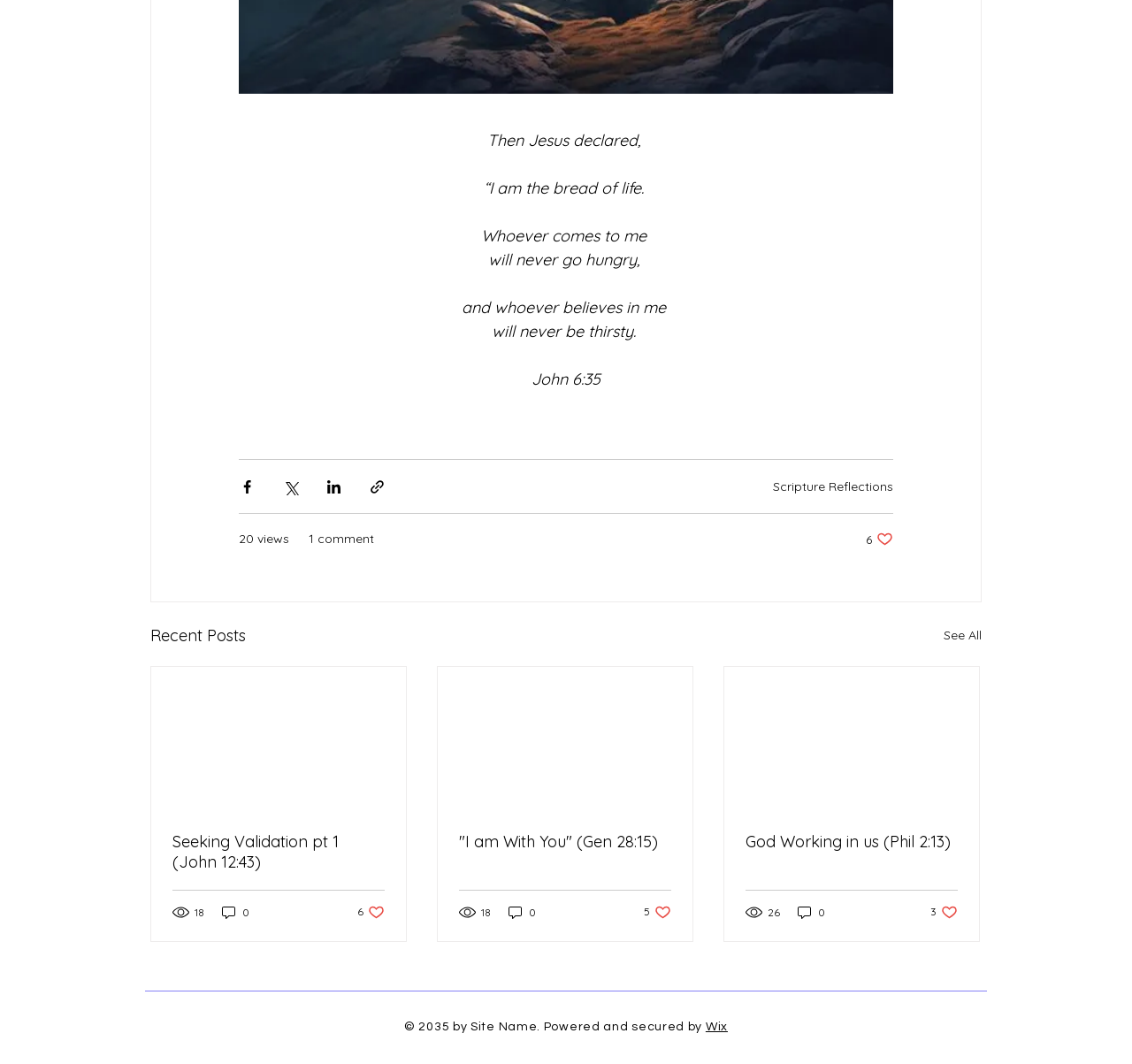Please specify the bounding box coordinates of the clickable region necessary for completing the following instruction: "Click on the 'VK' link". The coordinates must consist of four float numbers between 0 and 1, i.e., [left, top, right, bottom].

None